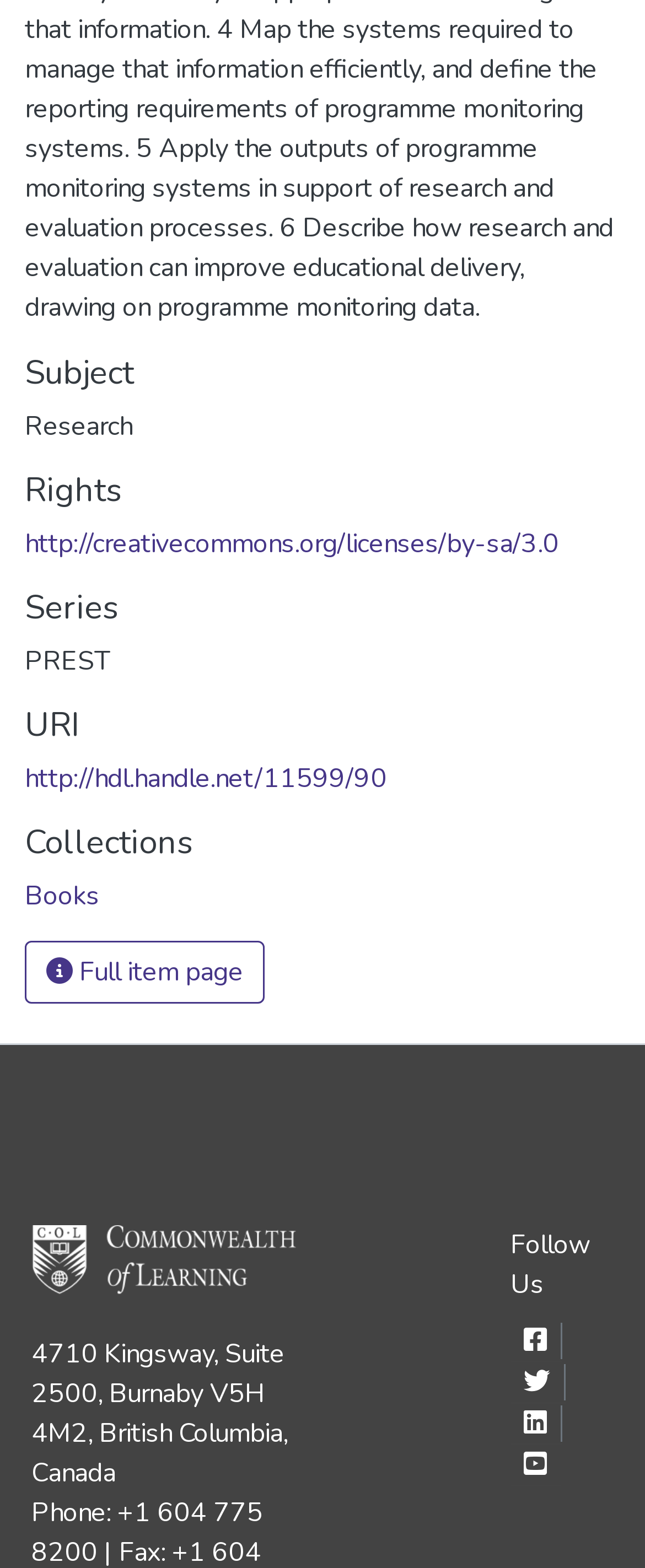Provide your answer in one word or a succinct phrase for the question: 
What is the address of the institution?

4710 Kingsway, Suite 2500, Burnaby V5H 4M2, British Columbia, Canada